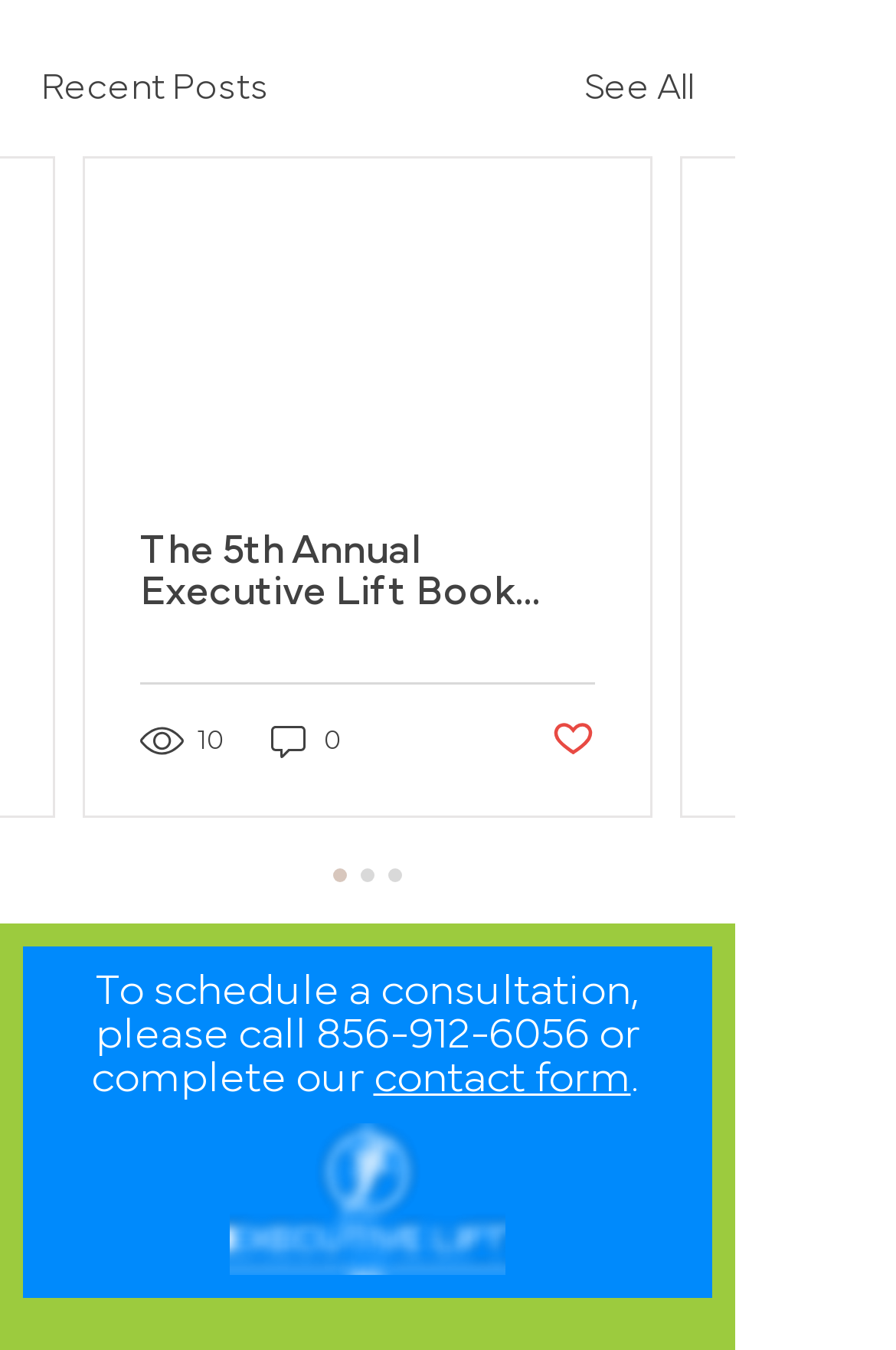Please locate the bounding box coordinates for the element that should be clicked to achieve the following instruction: "Call the phone number". Ensure the coordinates are given as four float numbers between 0 and 1, i.e., [left, top, right, bottom].

[0.353, 0.751, 0.658, 0.783]